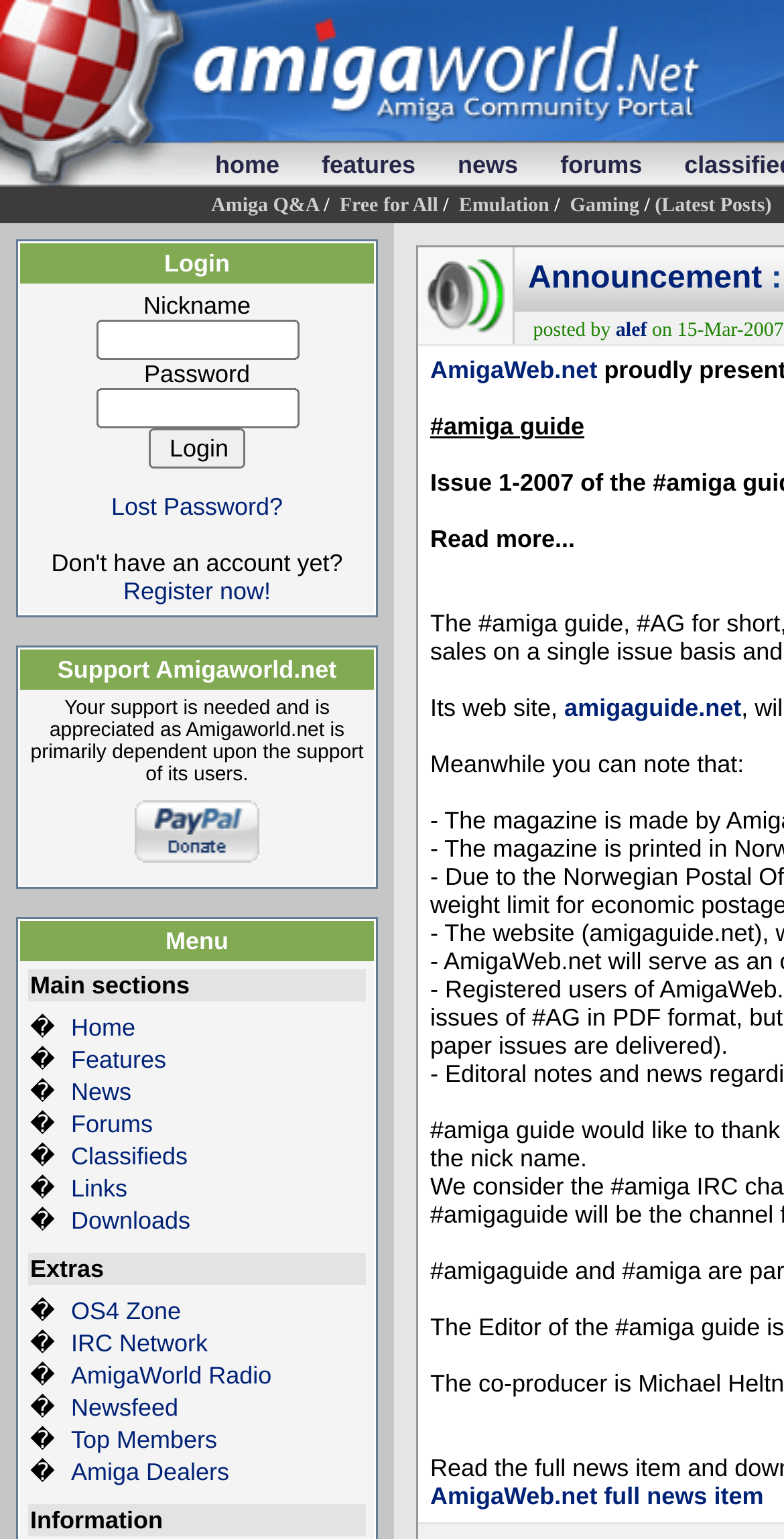Please provide the bounding box coordinates for the element that needs to be clicked to perform the instruction: "Donate to support Amigaworld.net". The coordinates must consist of four float numbers between 0 and 1, formatted as [left, top, right, bottom].

[0.172, 0.555, 0.331, 0.574]